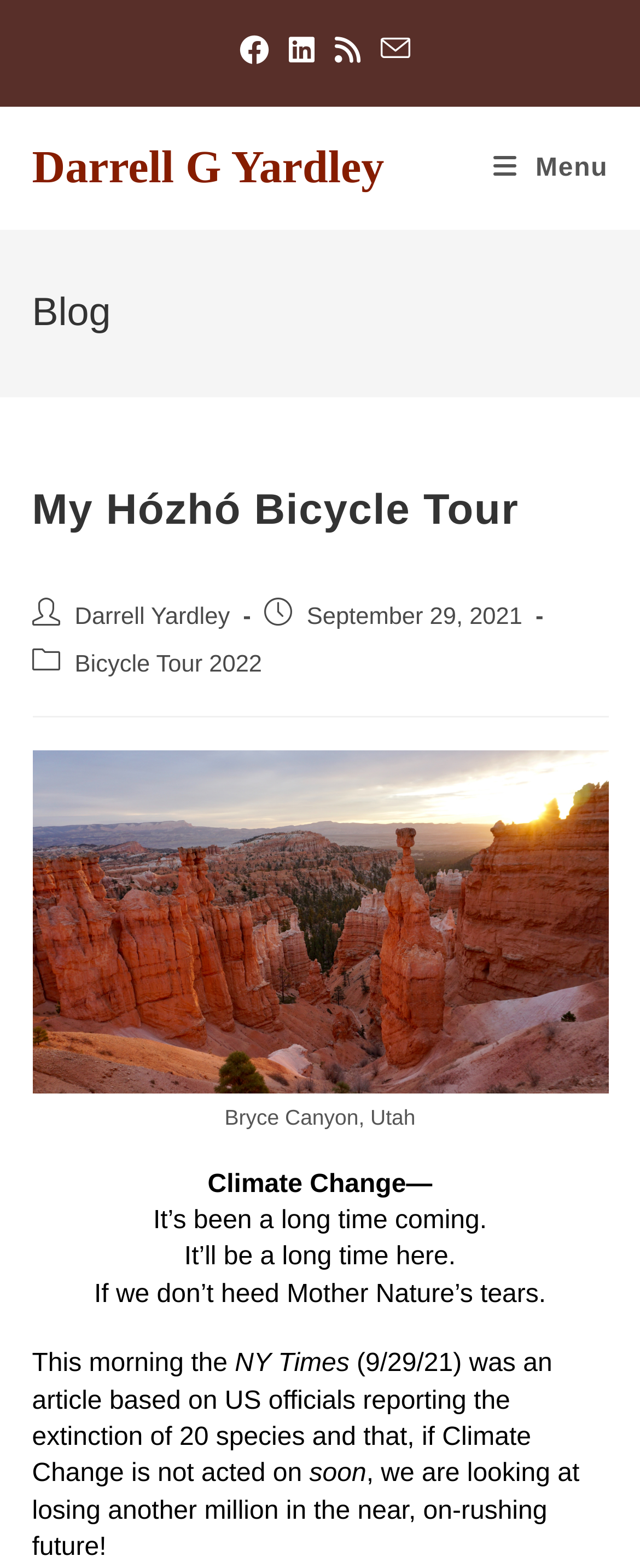What is the location mentioned in the figure caption?
Give a one-word or short-phrase answer derived from the screenshot.

Bryce Canyon, Utah